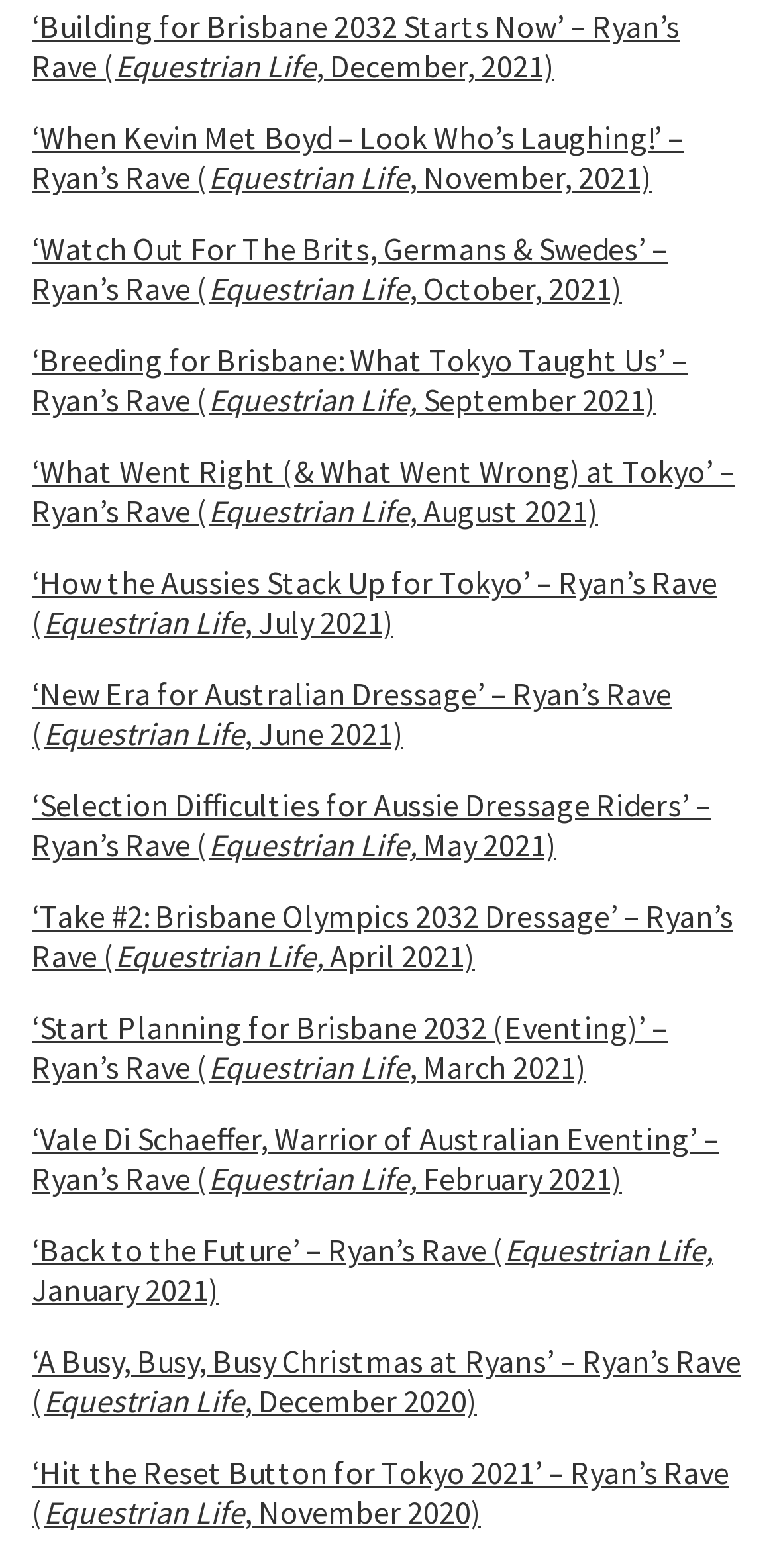Please identify the bounding box coordinates for the region that you need to click to follow this instruction: "Explore the article about the busy Christmas at Ryans".

[0.041, 0.856, 0.956, 0.906]